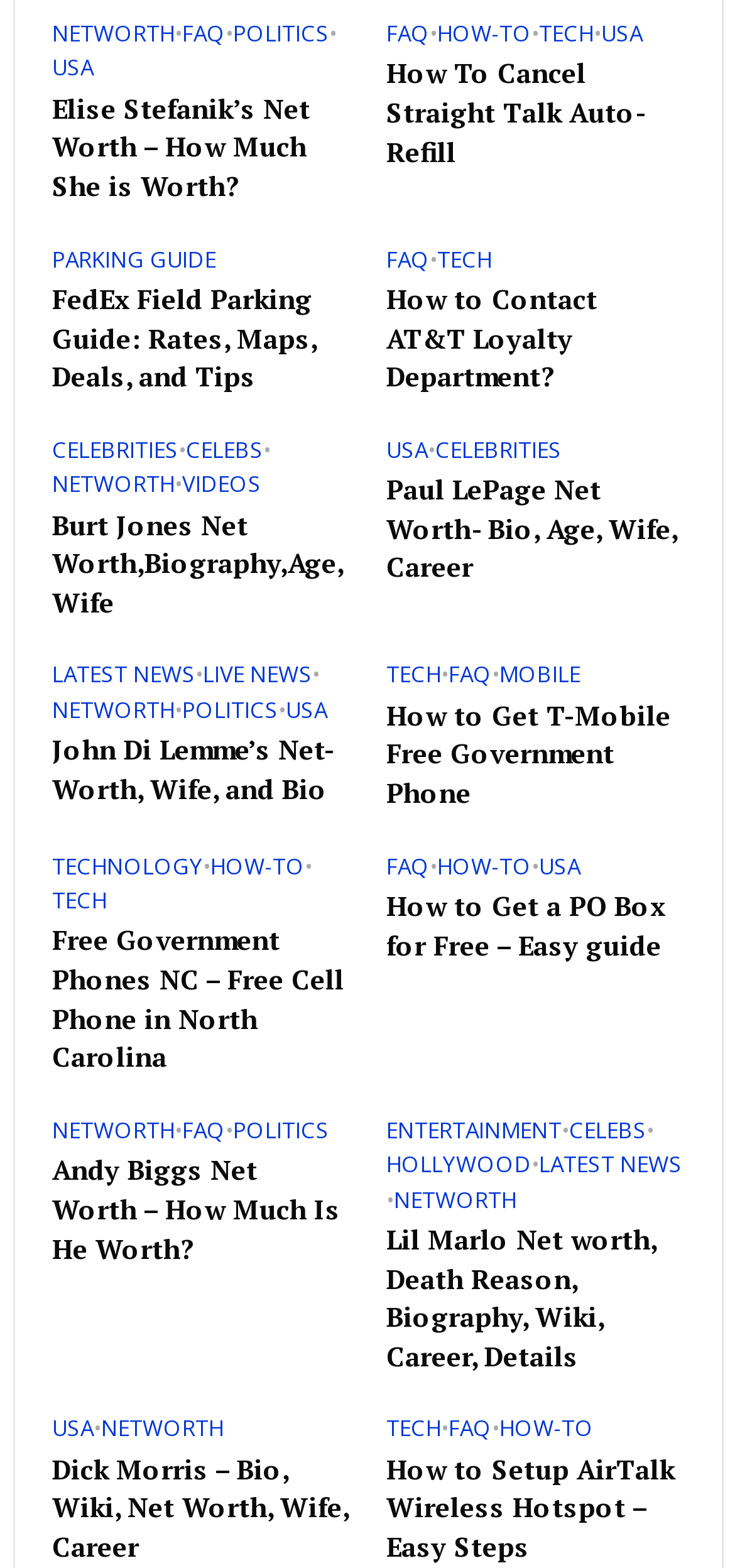Specify the bounding box coordinates of the area to click in order to follow the given instruction: "Click on 'Burt Jones Net Worth,Biography,Age,Wife'."

[0.071, 0.323, 0.474, 0.397]